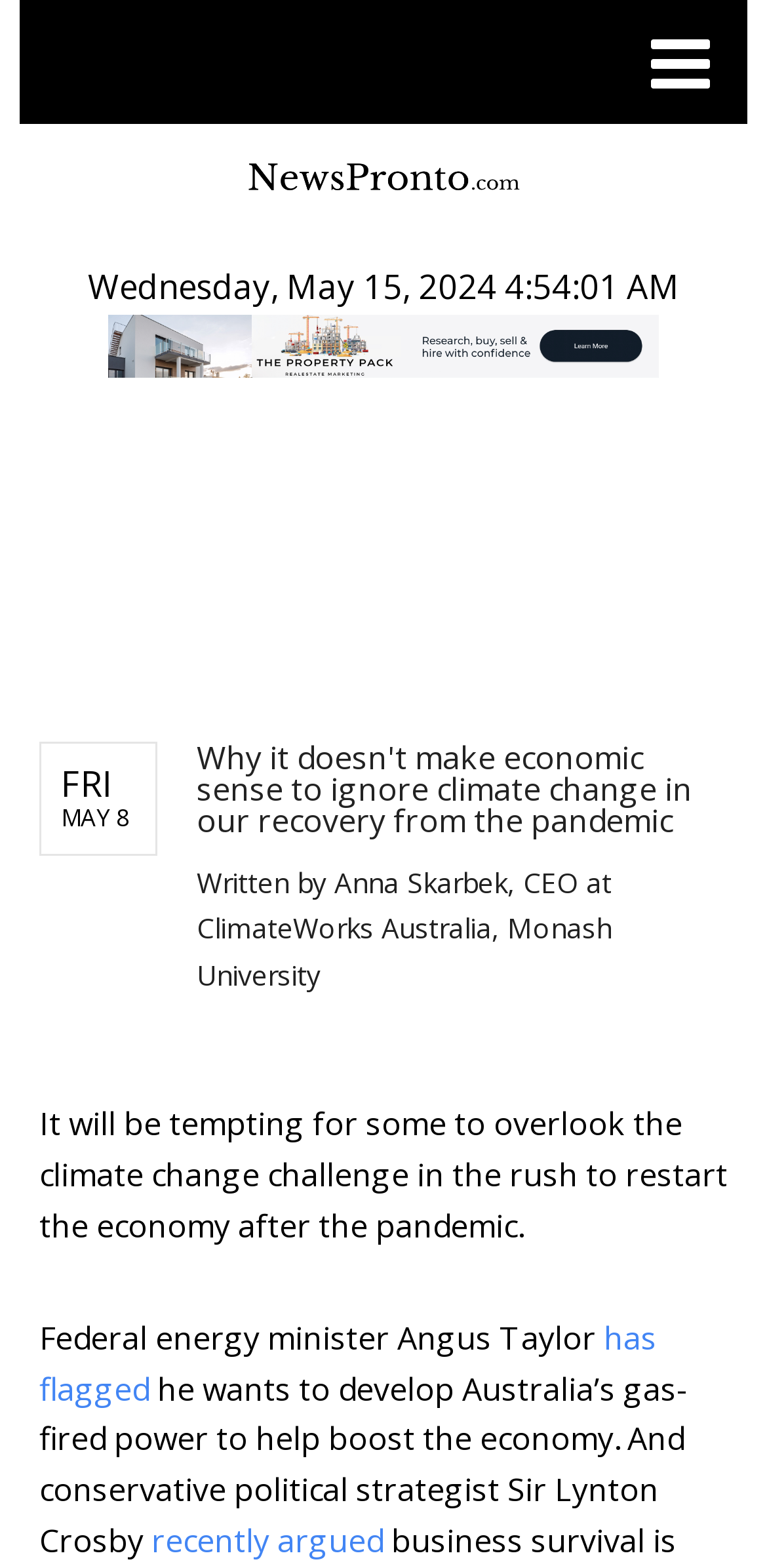Can you find and provide the main heading text of this webpage?

Why it doesn't make economic sense to ignore climate change in our recovery from the pandemic